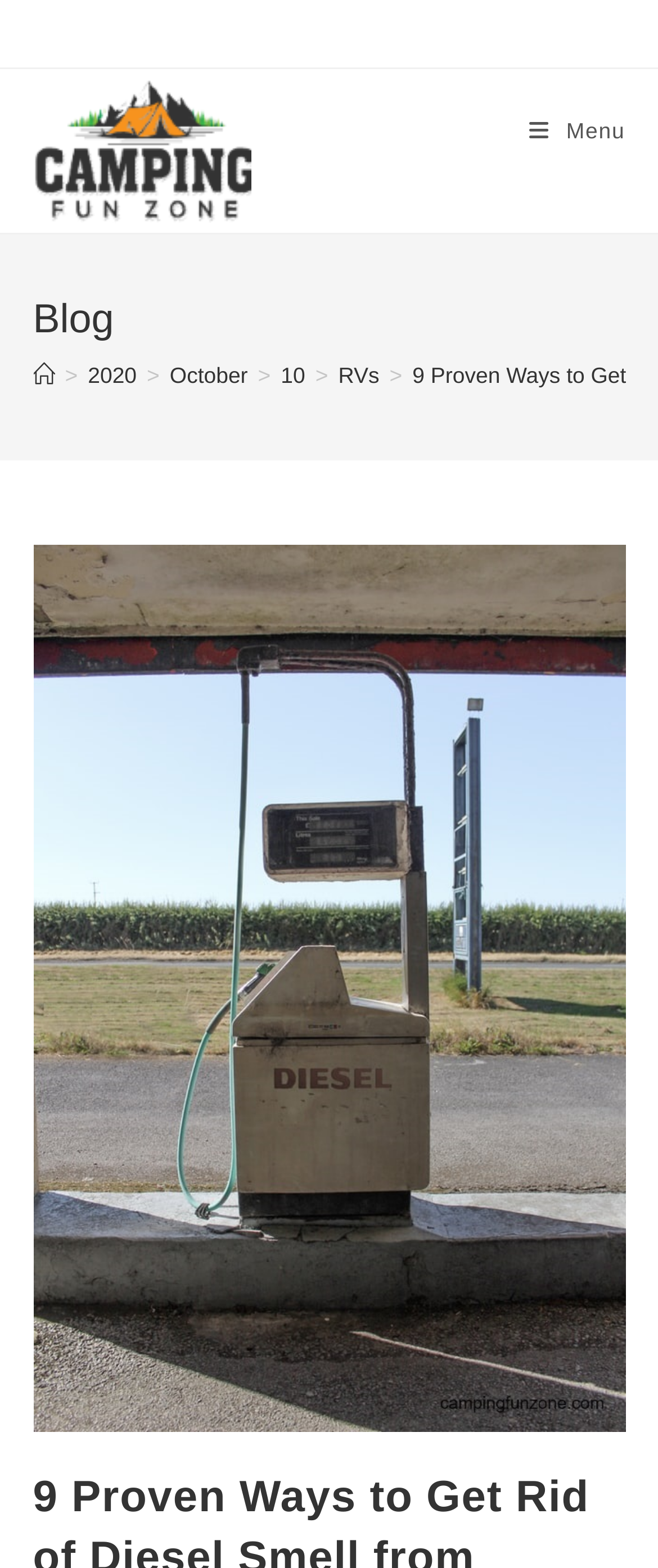What is the category of the current page?
Use the information from the screenshot to give a comprehensive response to the question.

I determined the category of the current page by looking at the last element in the breadcrumbs navigation which is 'RVs'.